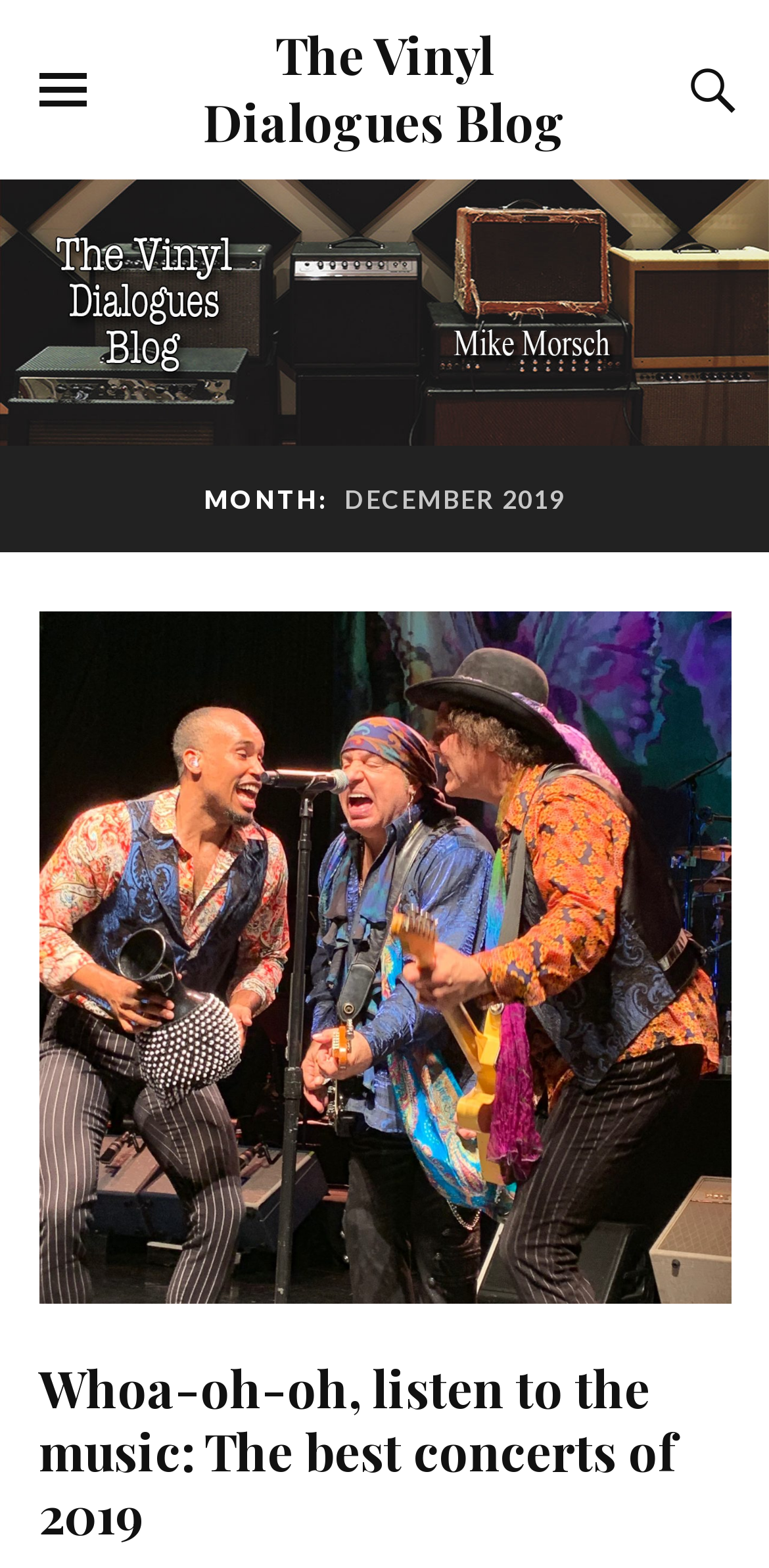Identify the bounding box coordinates for the UI element described by the following text: "Toggle the search field". Provide the coordinates as four float numbers between 0 and 1, in the format [left, top, right, bottom].

[0.888, 0.023, 0.95, 0.091]